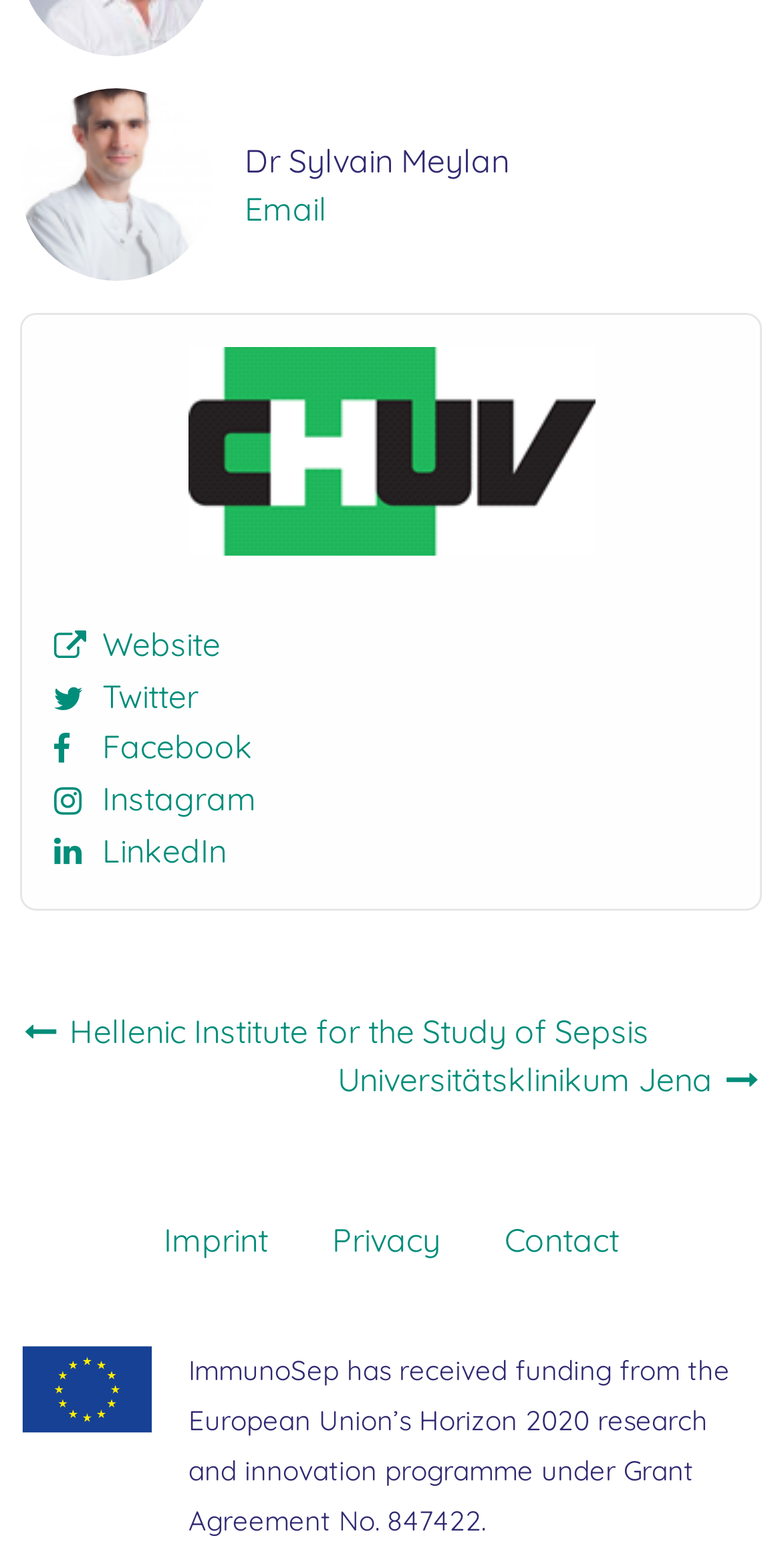What is the person in the image?
Please use the image to deliver a detailed and complete answer.

The image at the top of the webpage is a photo of a person, and the OCR text associated with it is 'Photo of Dr Sylvain Meylan', which suggests that the person in the image is Dr Sylvain Meylan.